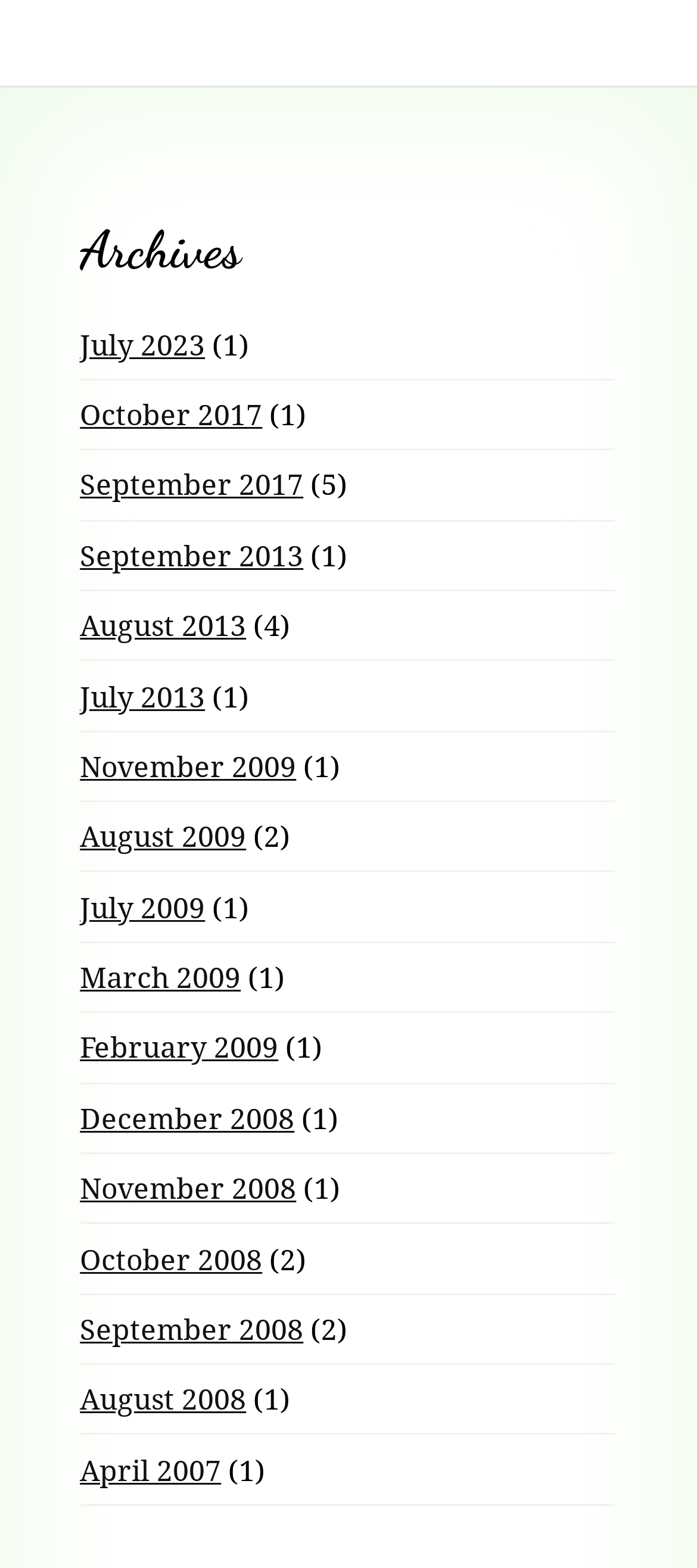Please specify the bounding box coordinates of the clickable region necessary for completing the following instruction: "access August 2009 archives". The coordinates must consist of four float numbers between 0 and 1, i.e., [left, top, right, bottom].

[0.115, 0.521, 0.353, 0.546]